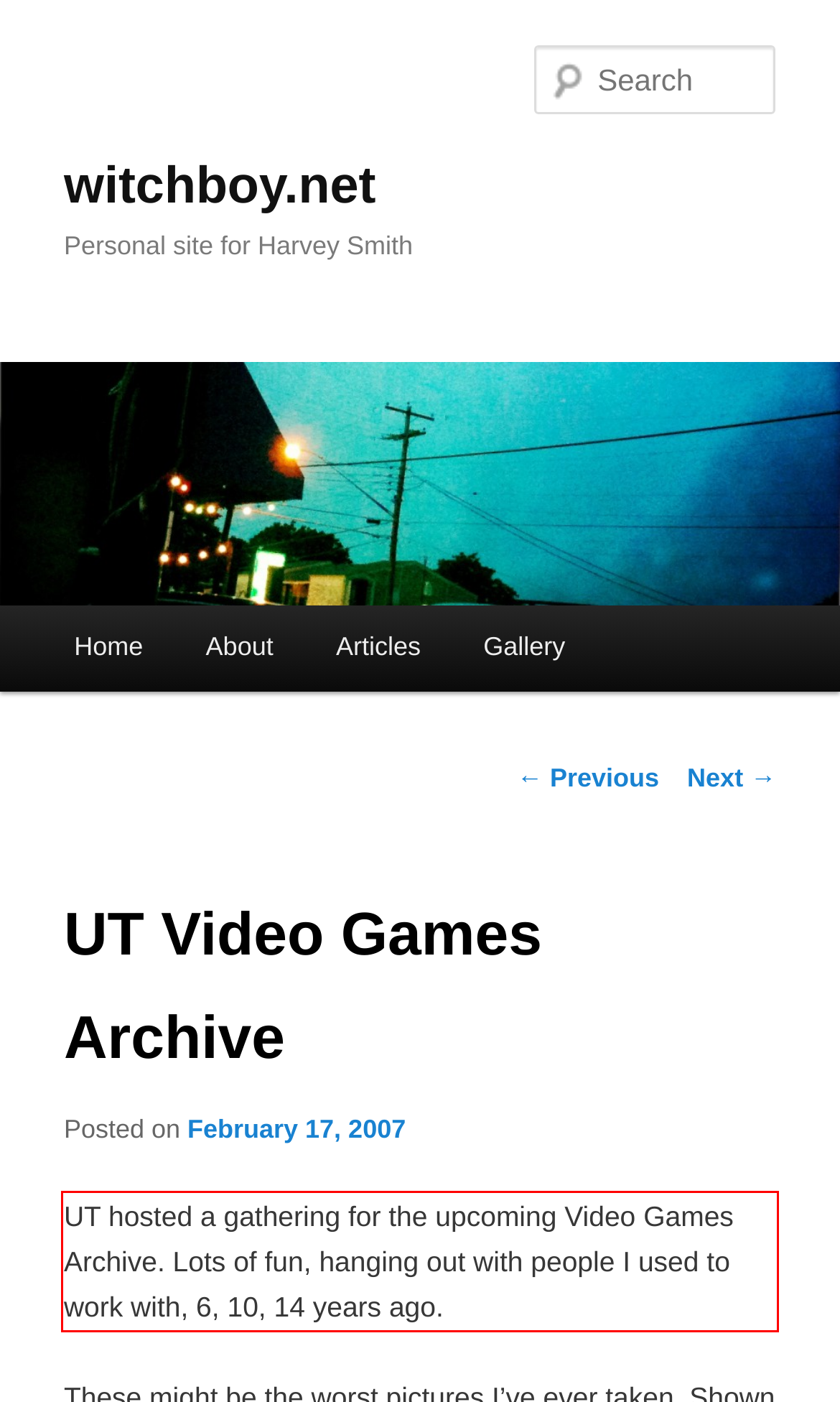Look at the provided screenshot of the webpage and perform OCR on the text within the red bounding box.

UT hosted a gathering for the upcoming Video Games Archive. Lots of fun, hanging out with people I used to work with, 6, 10, 14 years ago.